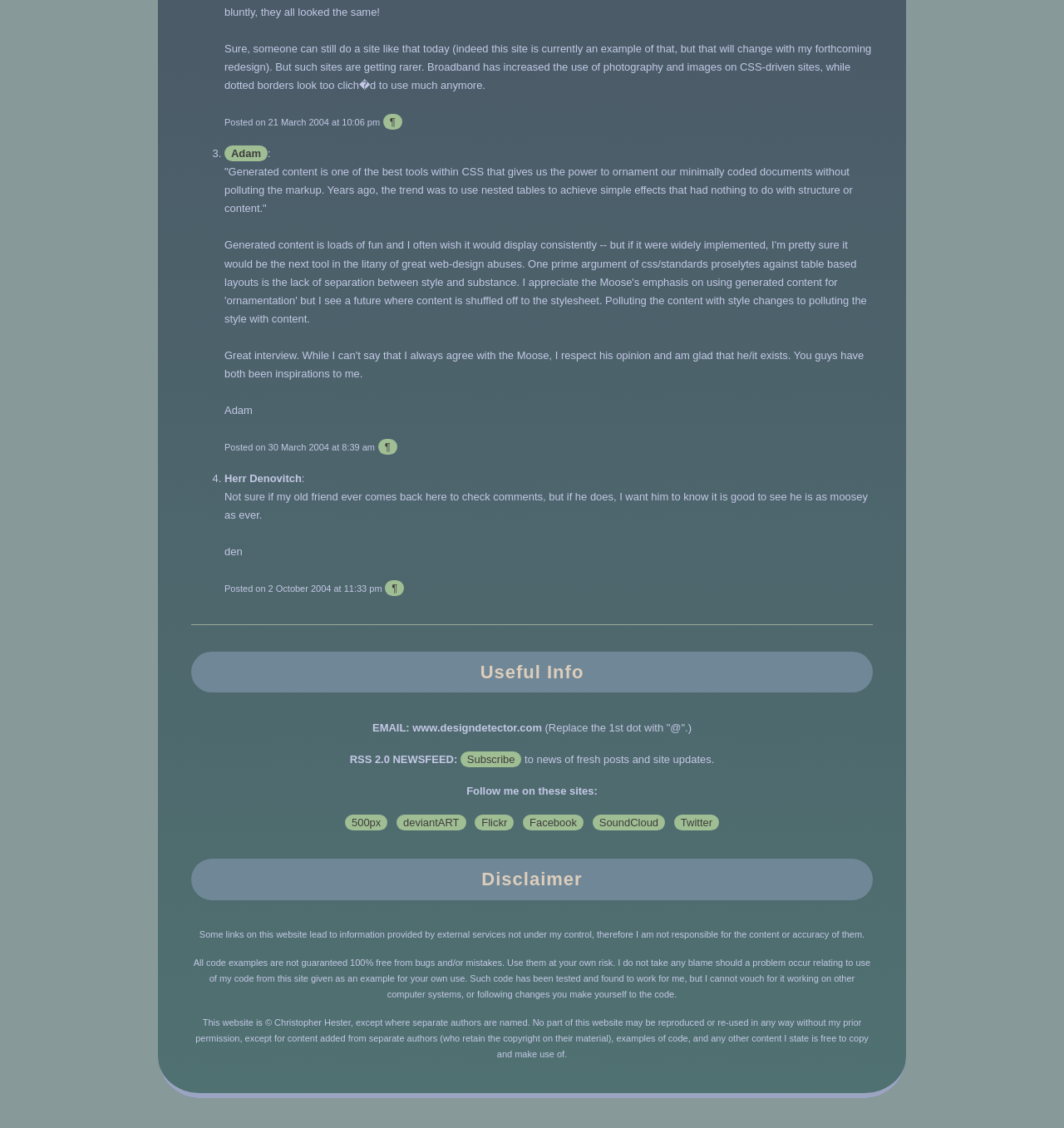Kindly determine the bounding box coordinates for the clickable area to achieve the given instruction: "Click the link to view Herr Denovitch's post".

[0.211, 0.418, 0.283, 0.429]